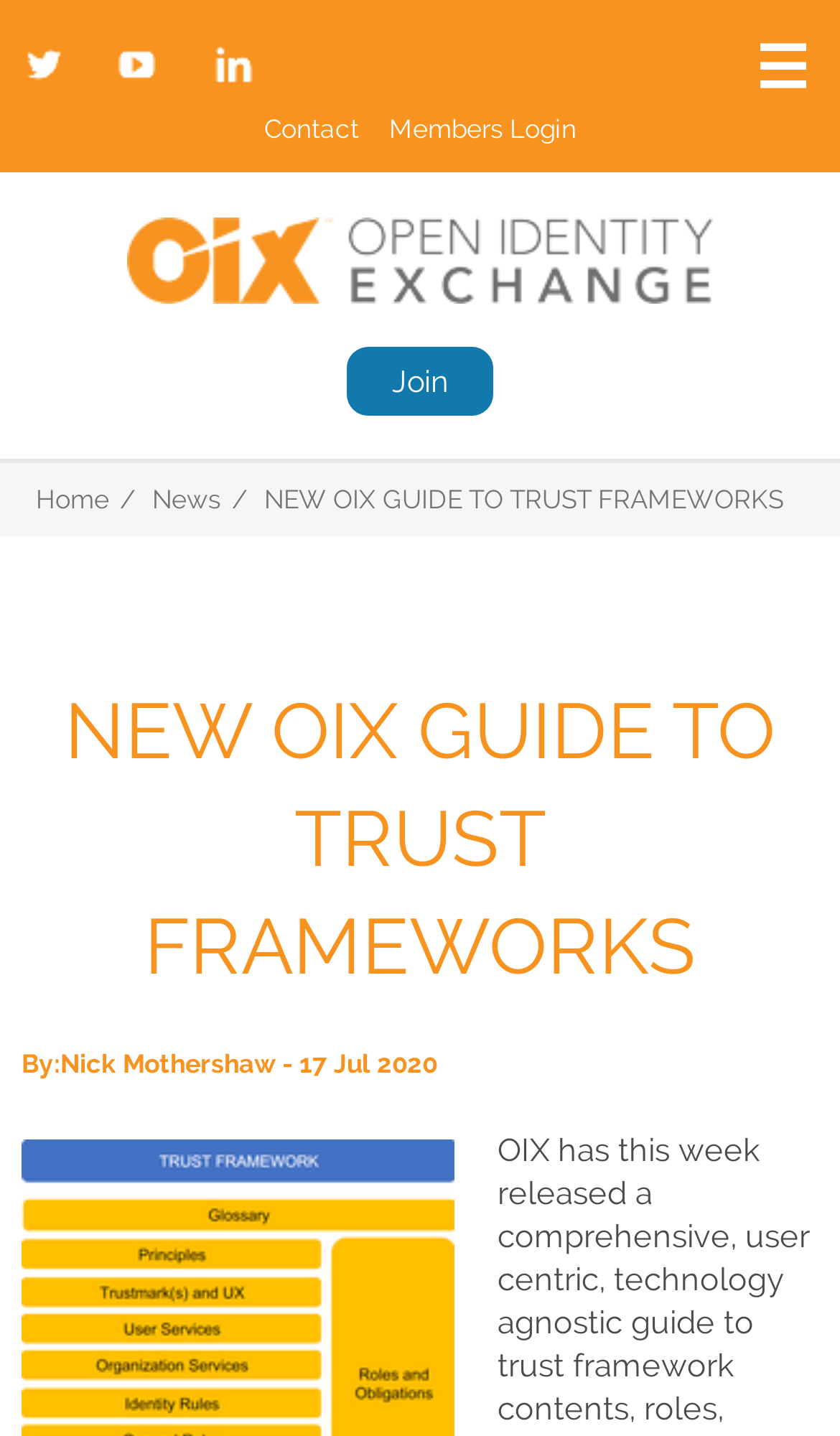What is the title of the guide?
Please provide a single word or phrase in response based on the screenshot.

NEW OIX GUIDE TO TRUST FRAMEWORKS